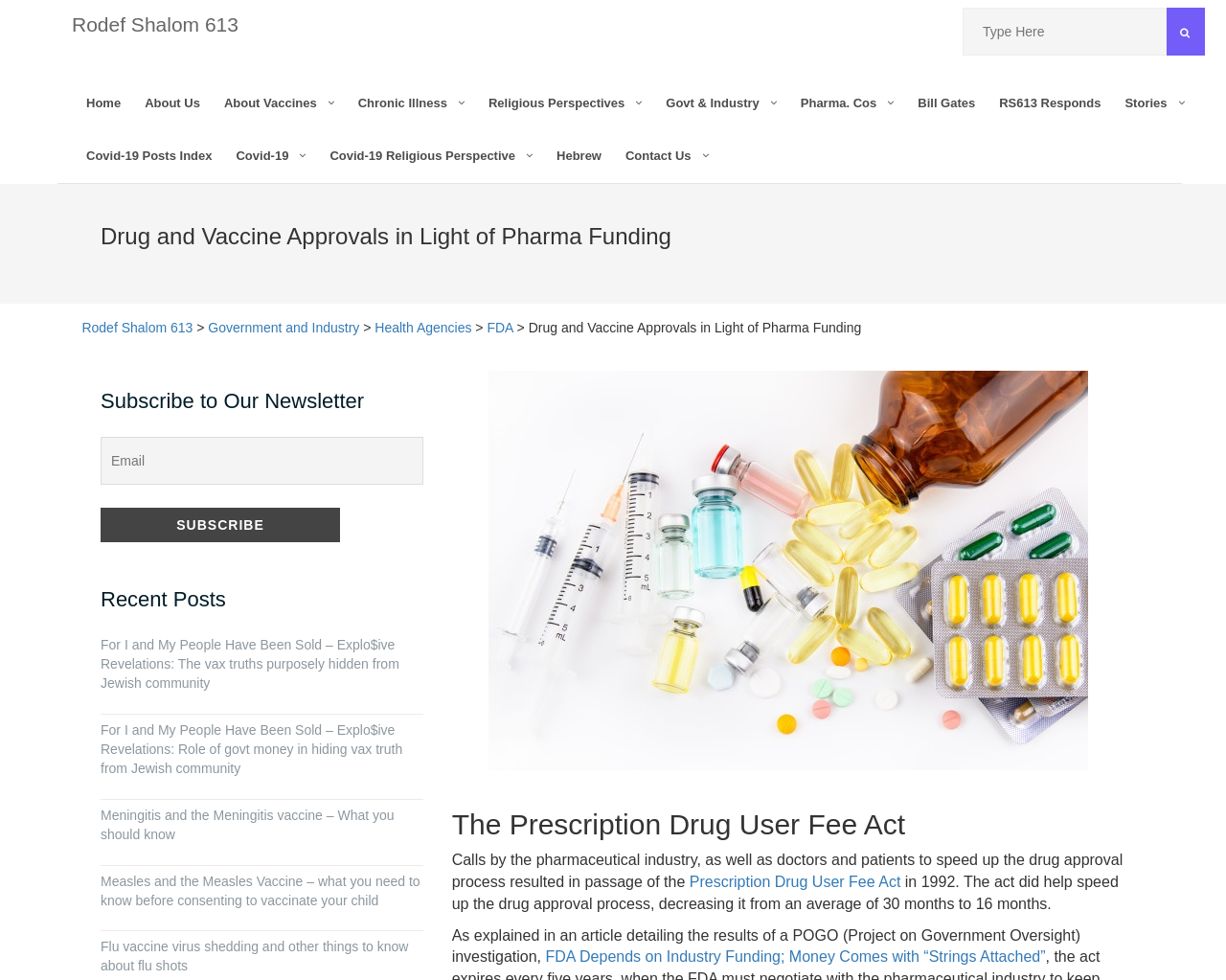What is the relationship between the FDA and the pharmaceutical industry?
Look at the image and respond with a one-word or short phrase answer.

Dependent on industry funding